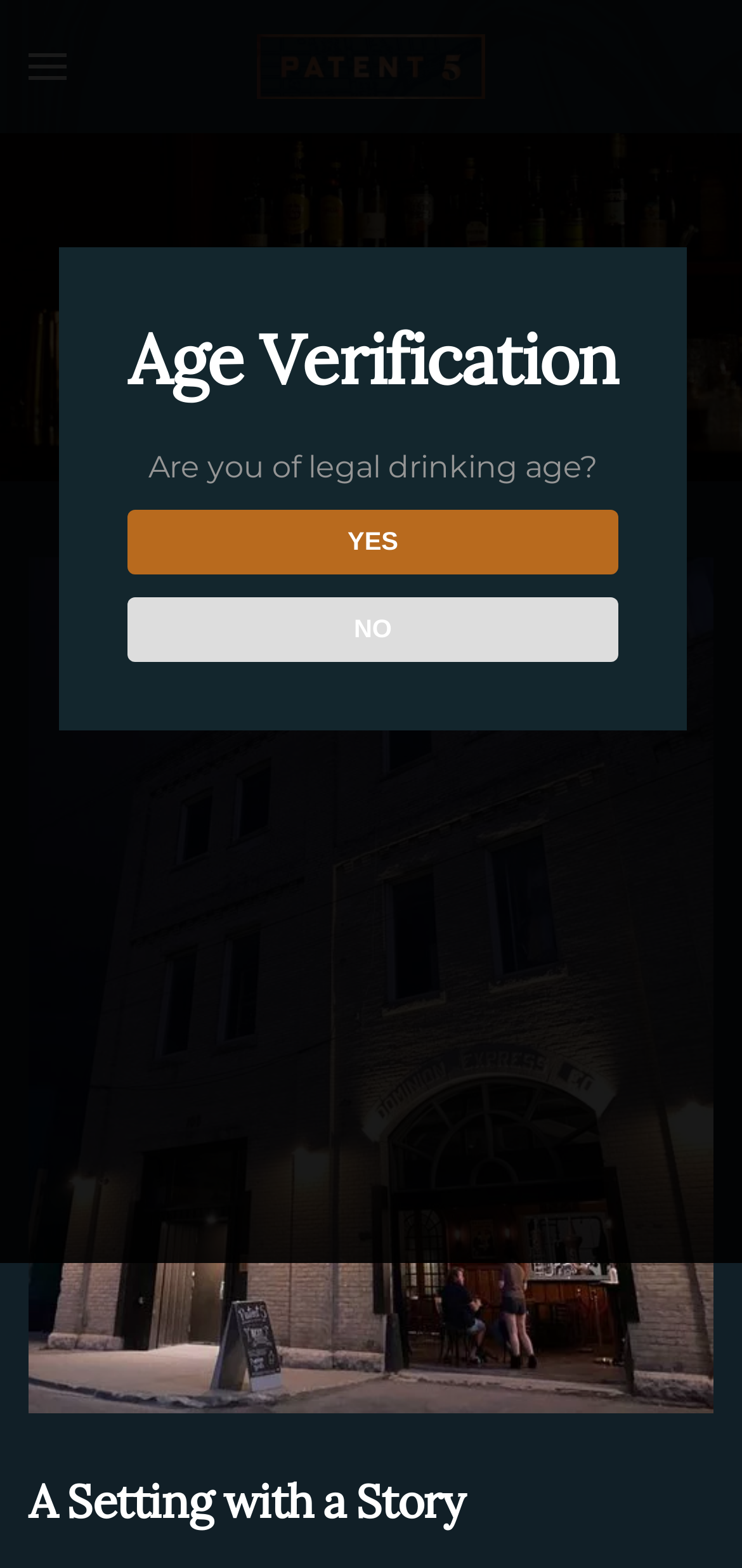What is the purpose of the 'Age Verification' section?
Give a single word or phrase answer based on the content of the image.

Verify drinking age